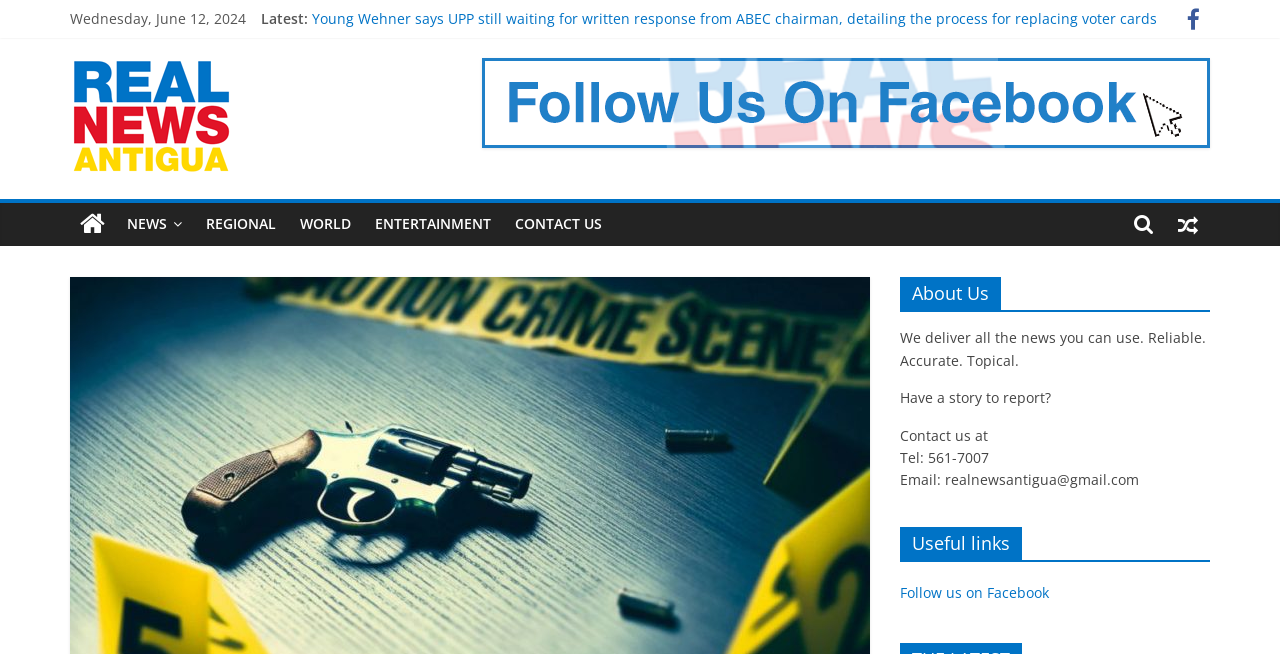Generate the text content of the main heading of the webpage.

Liberta man fined $30k for illegal possession of top-of-the-line gun and ammunition, and two accused in Parham shooting are remanded